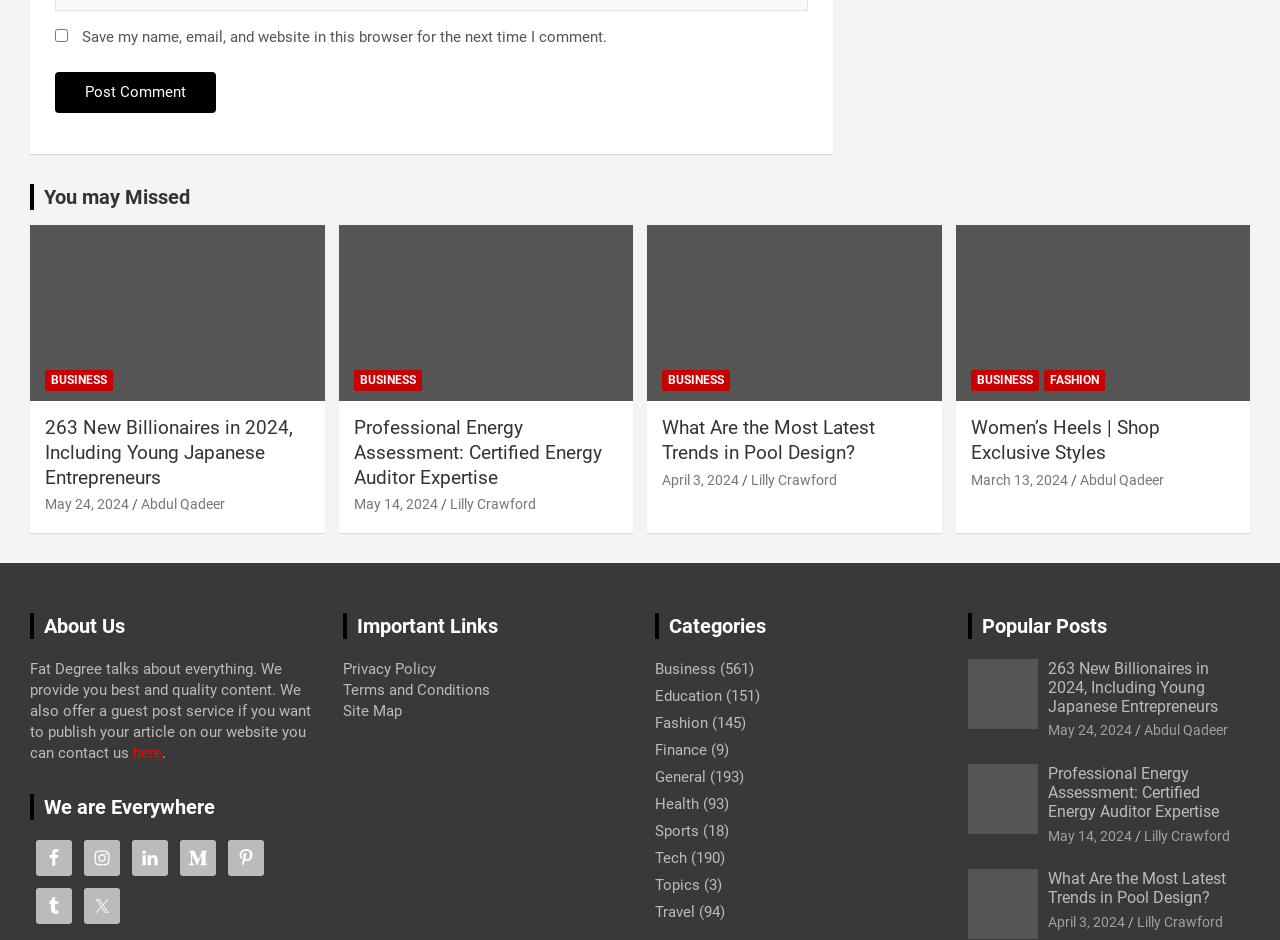Determine the bounding box coordinates for the HTML element described here: "Education".

[0.512, 0.731, 0.564, 0.75]